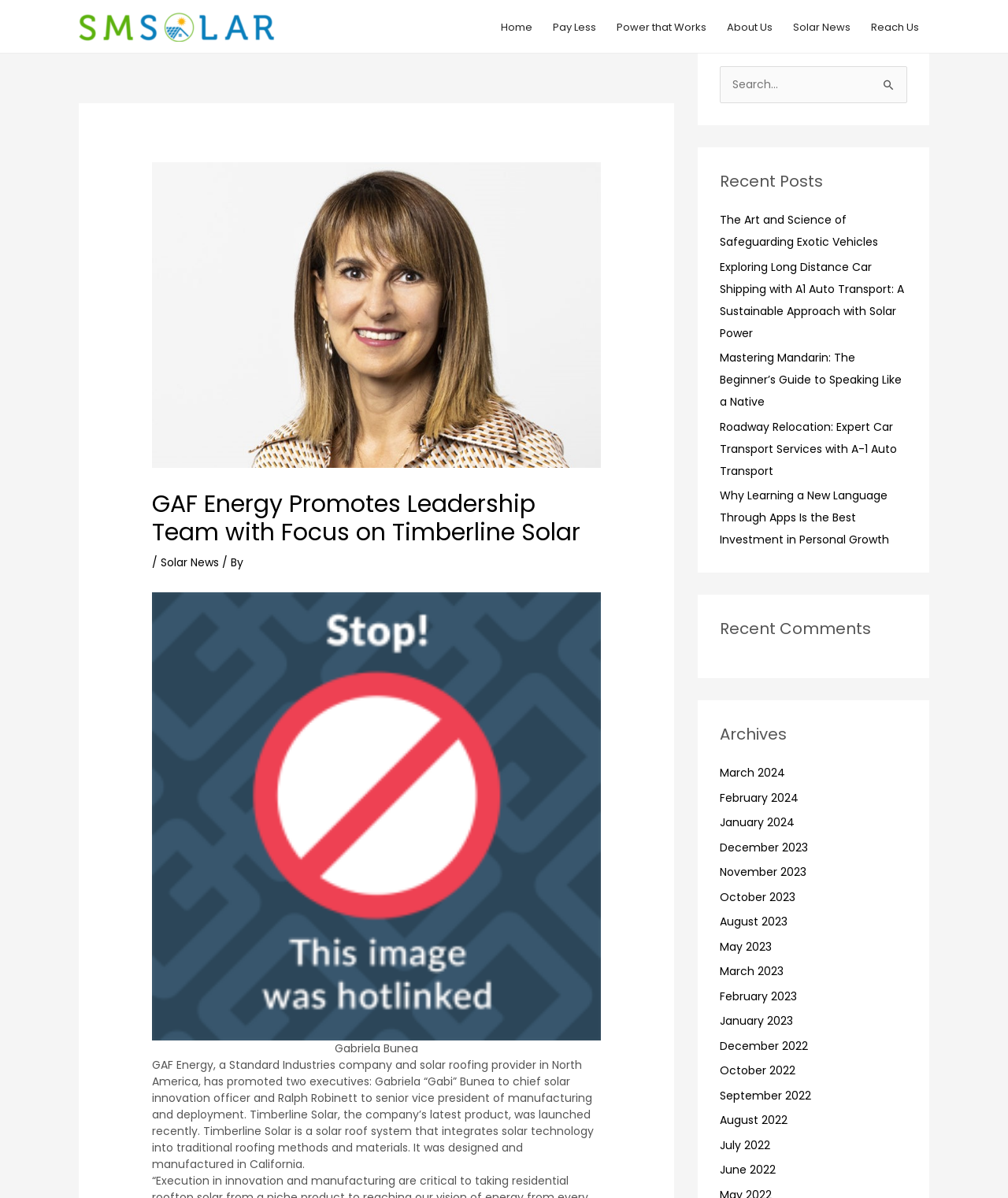Generate a comprehensive caption for the webpage you are viewing.

This webpage is about GAF Energy, a solar roofing provider in North America, and its recent leadership promotions. At the top, there is a navigation bar with links to different sections of the website, including "Home", "Pay Less", "Power that Works", "About Us", "Solar News", and "Reach Us". Below the navigation bar, there is a header section with a title "GAF Energy Promotes Leadership Team with Focus on Timberline Solar" and a link to "Solar News". 

To the right of the header section, there is a figure with an image and a caption "Gabriela Bunea". Below the header section, there is a paragraph of text describing the leadership promotions, including Gabriela "Gabi" Bunea as chief solar innovation officer and Ralph Robinett as senior vice president of manufacturing and deployment. The text also mentions Timberline Solar, a solar roof system that integrates solar technology into traditional roofing methods and materials.

On the right side of the page, there are three complementary sections. The first section has a search bar with a button labeled "Search". The second section has a heading "Recent Posts" and lists five links to recent articles, including "The Art and Science of Safeguarding Exotic Vehicles" and "Mastering Mandarin: The Beginner’s Guide to Speaking Like a Native". The third section has headings "Recent Comments" and "Archives", with links to different months from March 2024 to June 2022.